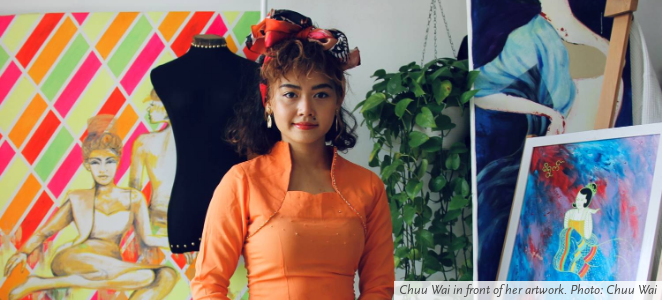What is Chuu Wai about to do in the upcoming event?
Please answer the question with a detailed response using the information from the screenshot.

According to the caption, Chuu Wai is preparing to engage with others during an upcoming seminar, where she will discuss her artistic practices and experiences in a repressive society.